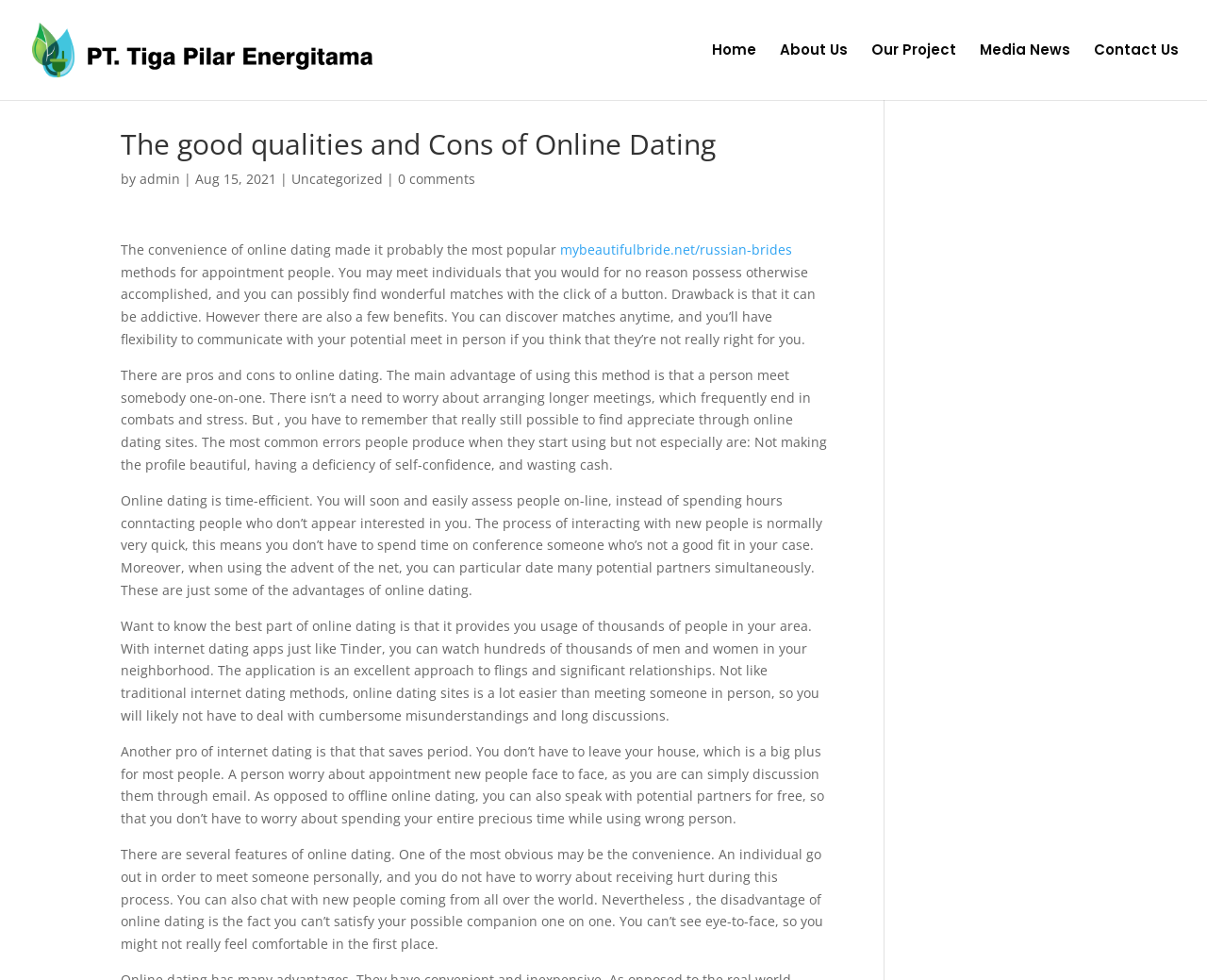Find the bounding box coordinates of the clickable region needed to perform the following instruction: "Click the 'About Us' link". The coordinates should be provided as four float numbers between 0 and 1, i.e., [left, top, right, bottom].

[0.646, 0.044, 0.702, 0.102]